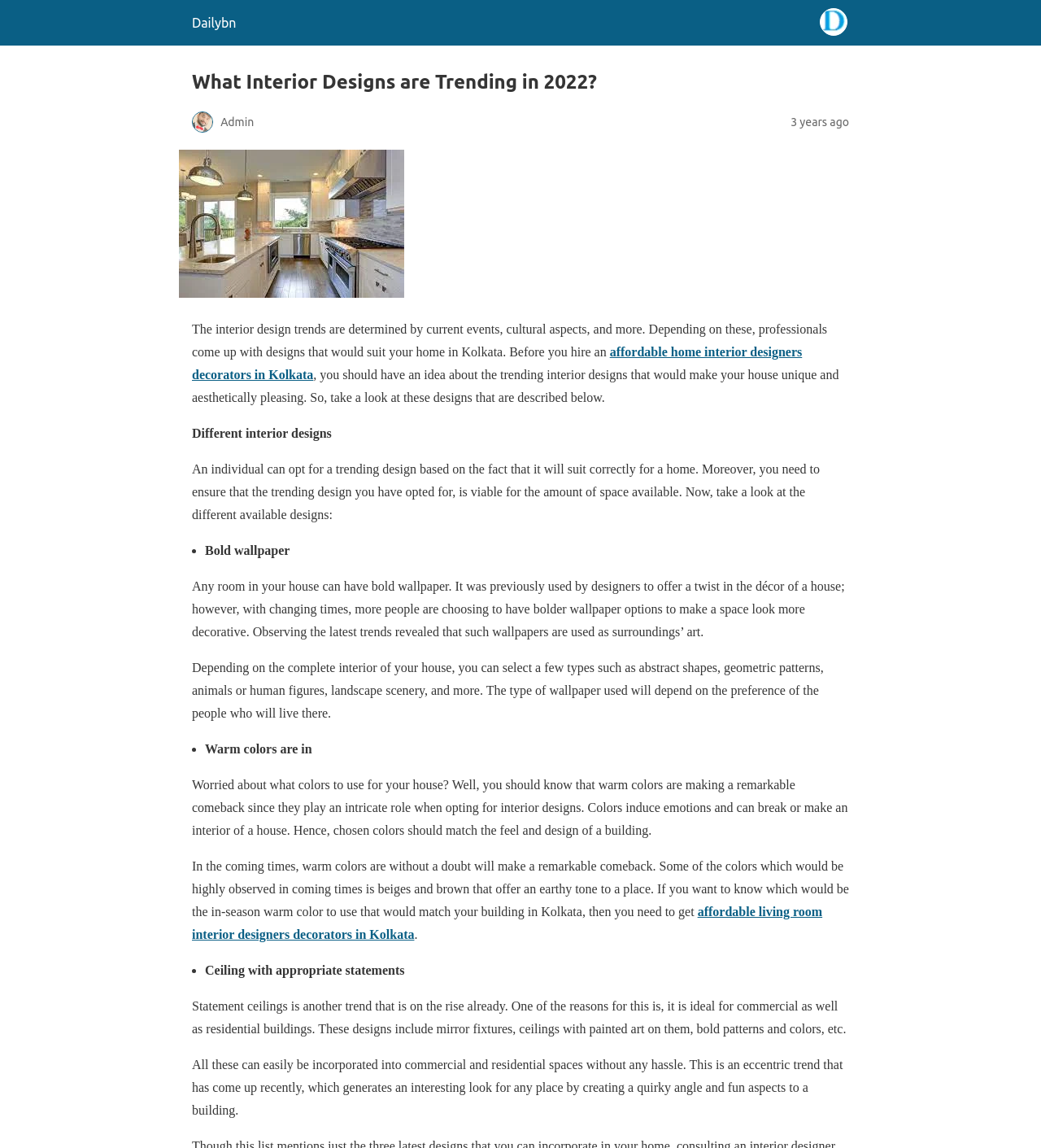Extract the primary heading text from the webpage.

What Interior Designs are Trending in 2022?